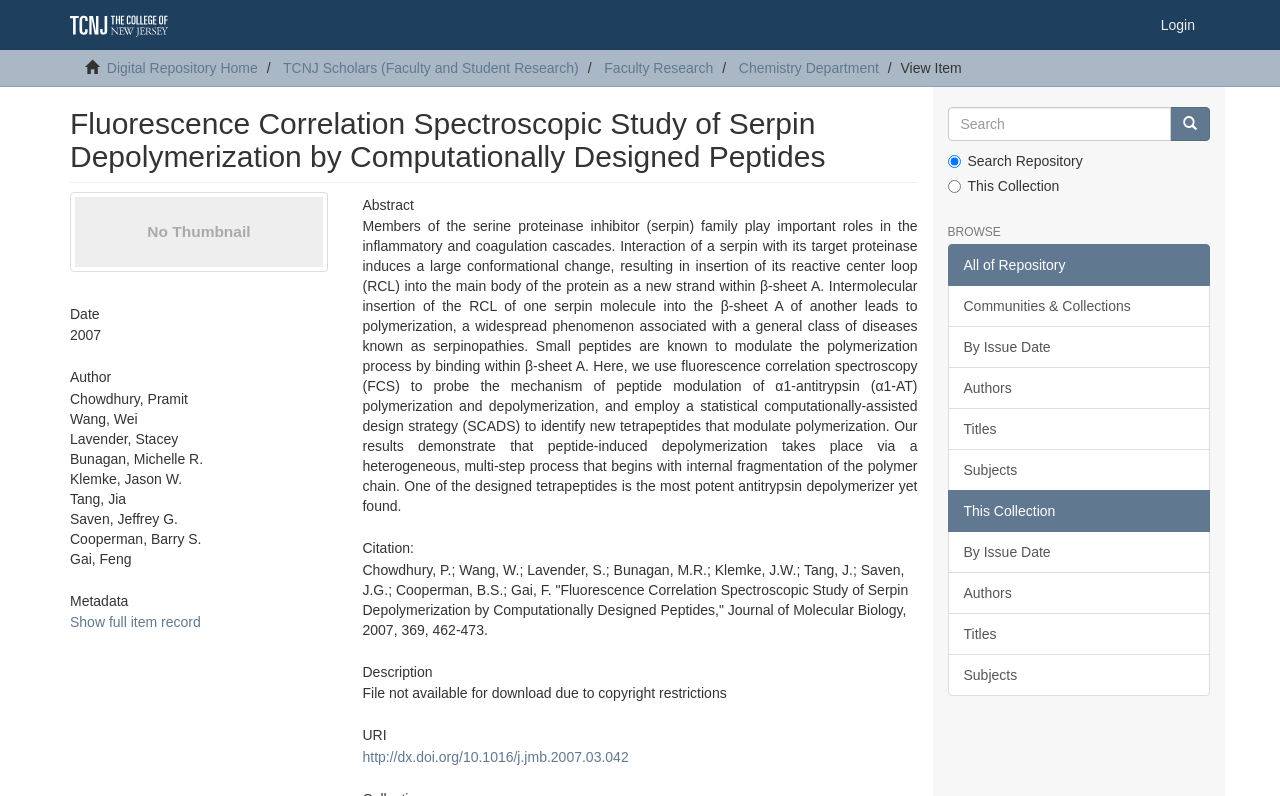Can you determine the bounding box coordinates of the area that needs to be clicked to fulfill the following instruction: "Click the 'Login' link"?

[0.895, 0.0, 0.945, 0.063]